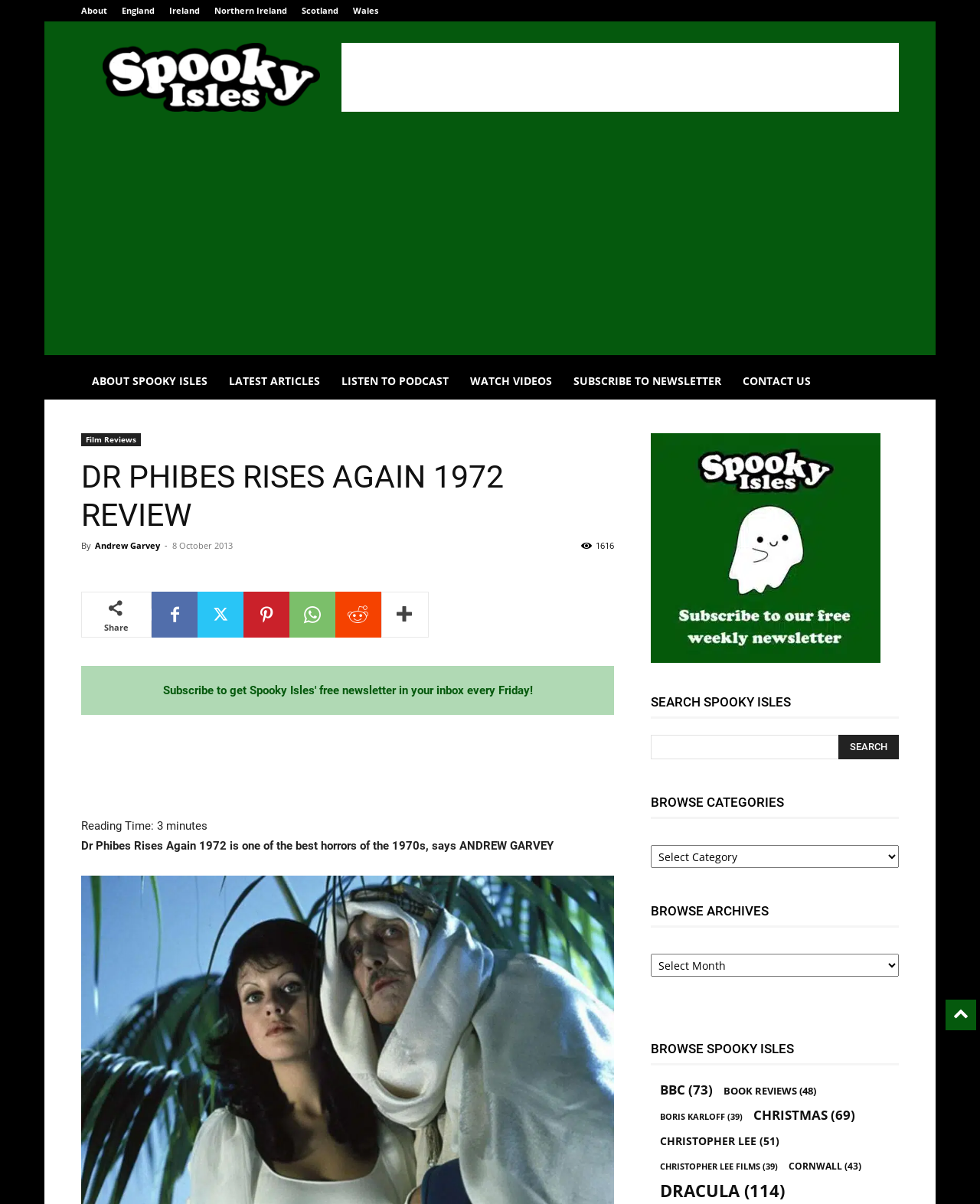Kindly determine the bounding box coordinates of the area that needs to be clicked to fulfill this instruction: "Subscribe to the free weekly newsletter".

[0.664, 0.541, 0.898, 0.553]